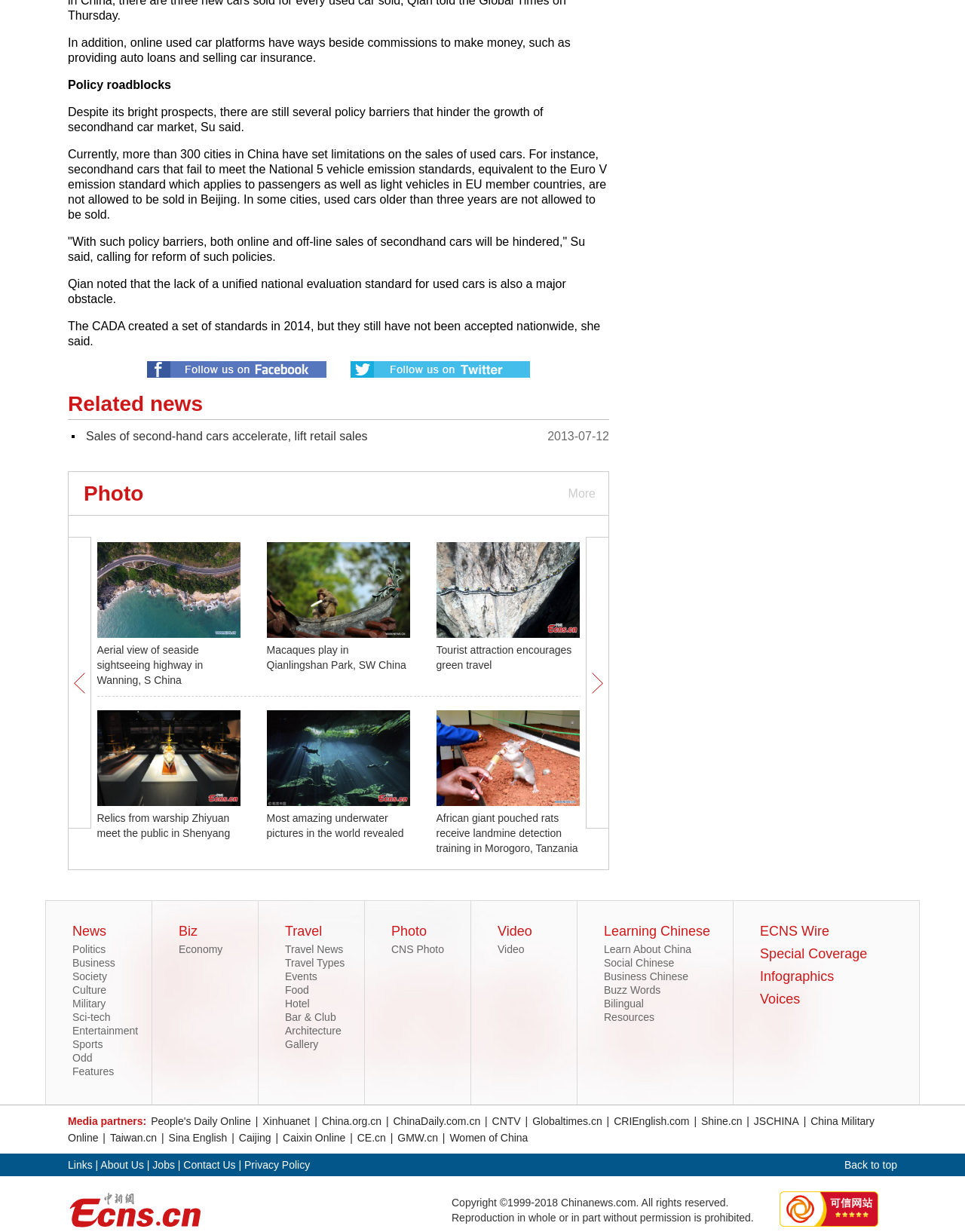Using the element description: "aria-label="Toggle fullscreen"", determine the bounding box coordinates for the specified UI element. The coordinates should be four float numbers between 0 and 1, [left, top, right, bottom].

None